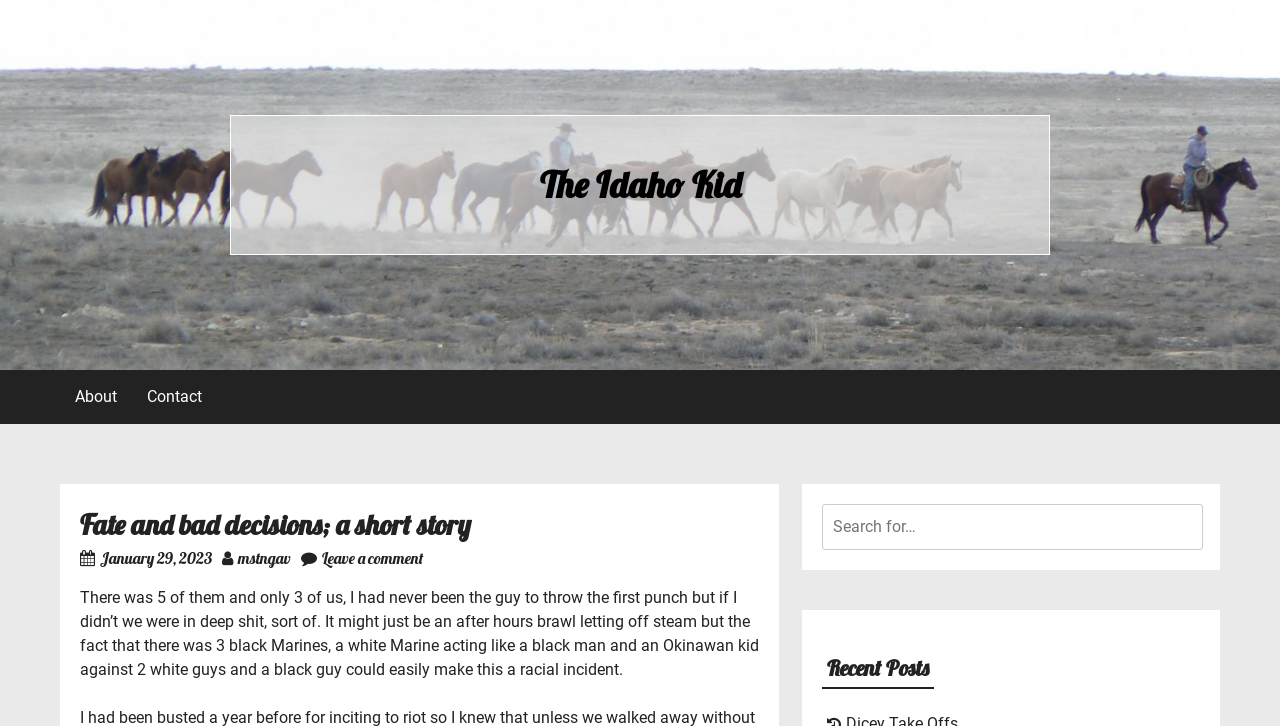Find and generate the main title of the webpage.

Fate and bad decisions; a short story